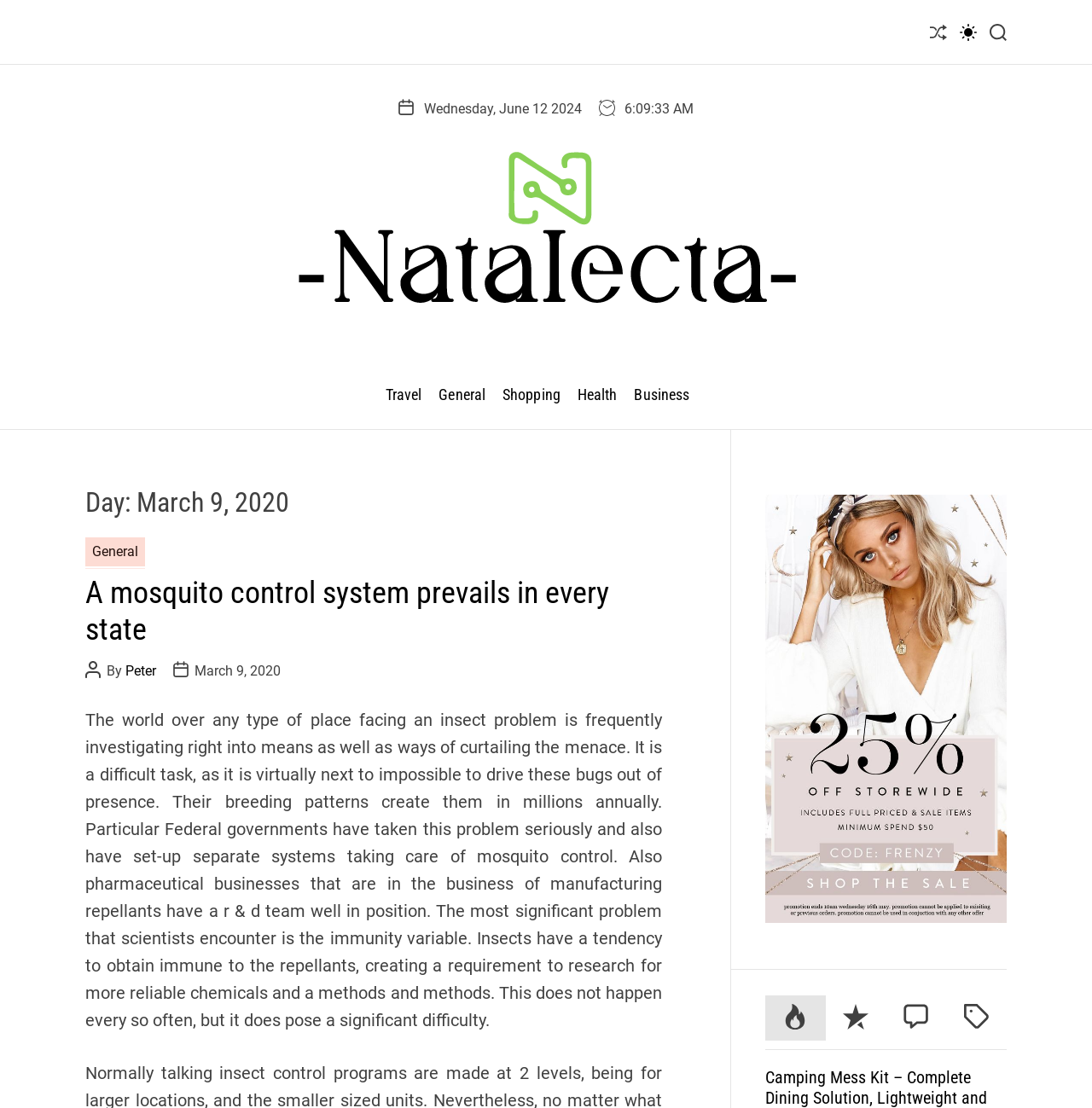Identify the bounding box coordinates necessary to click and complete the given instruction: "Log in".

None